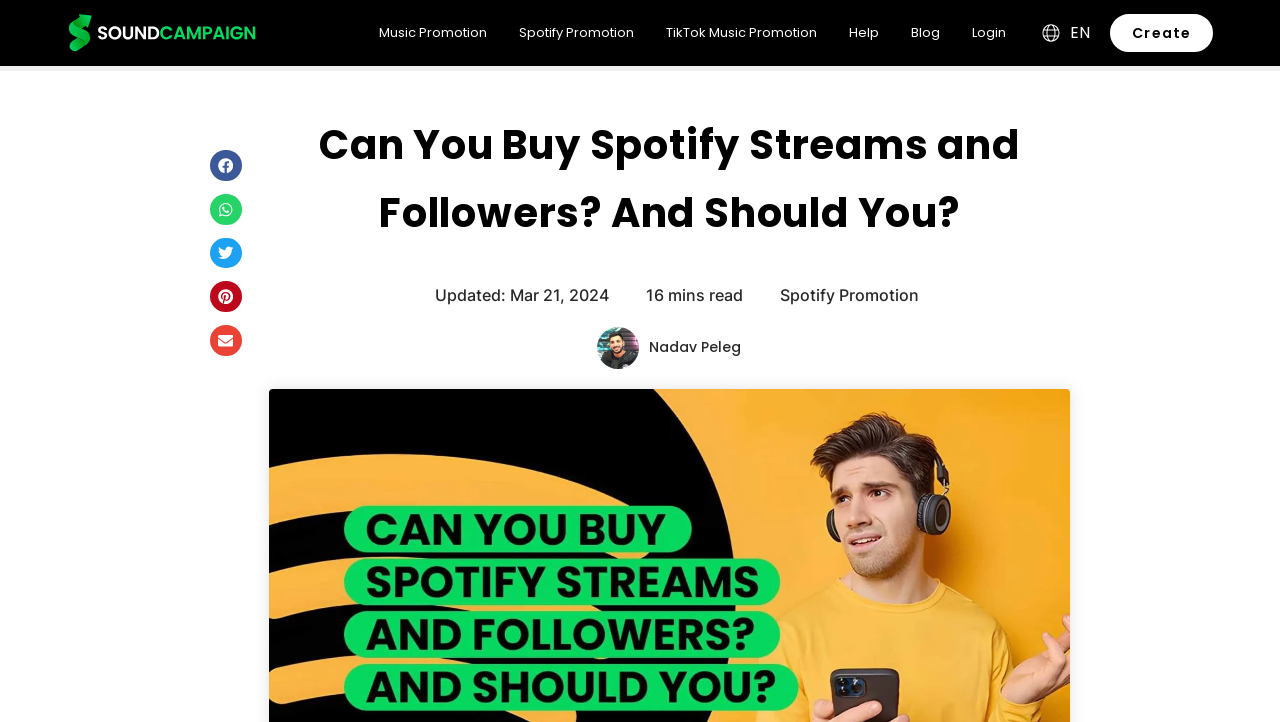What is the name of the website?
Please provide a comprehensive answer based on the visual information in the image.

I determined the name of the website by looking at the top-left corner of the webpage, where I found a link with the text 'SoundCampaign' and an accompanying image with the same name.